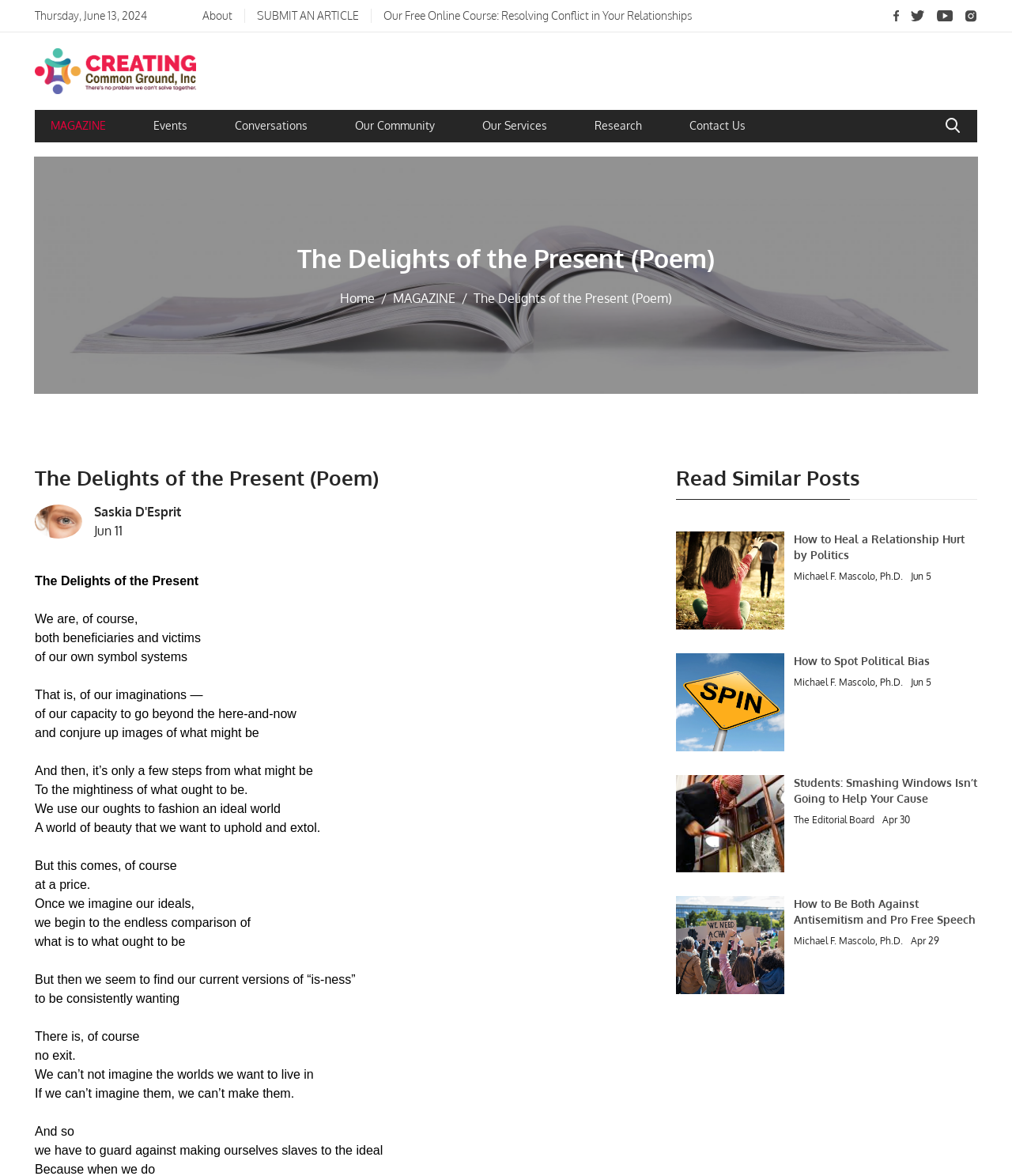Use the details in the image to answer the question thoroughly: 
Who is the author of the article 'How to Spot Political Bias'?

I found the author of the article 'How to Spot Political Bias' by looking at the static text element below the article title, which mentions the author's name as 'Michael F. Mascolo, Ph.D.'.